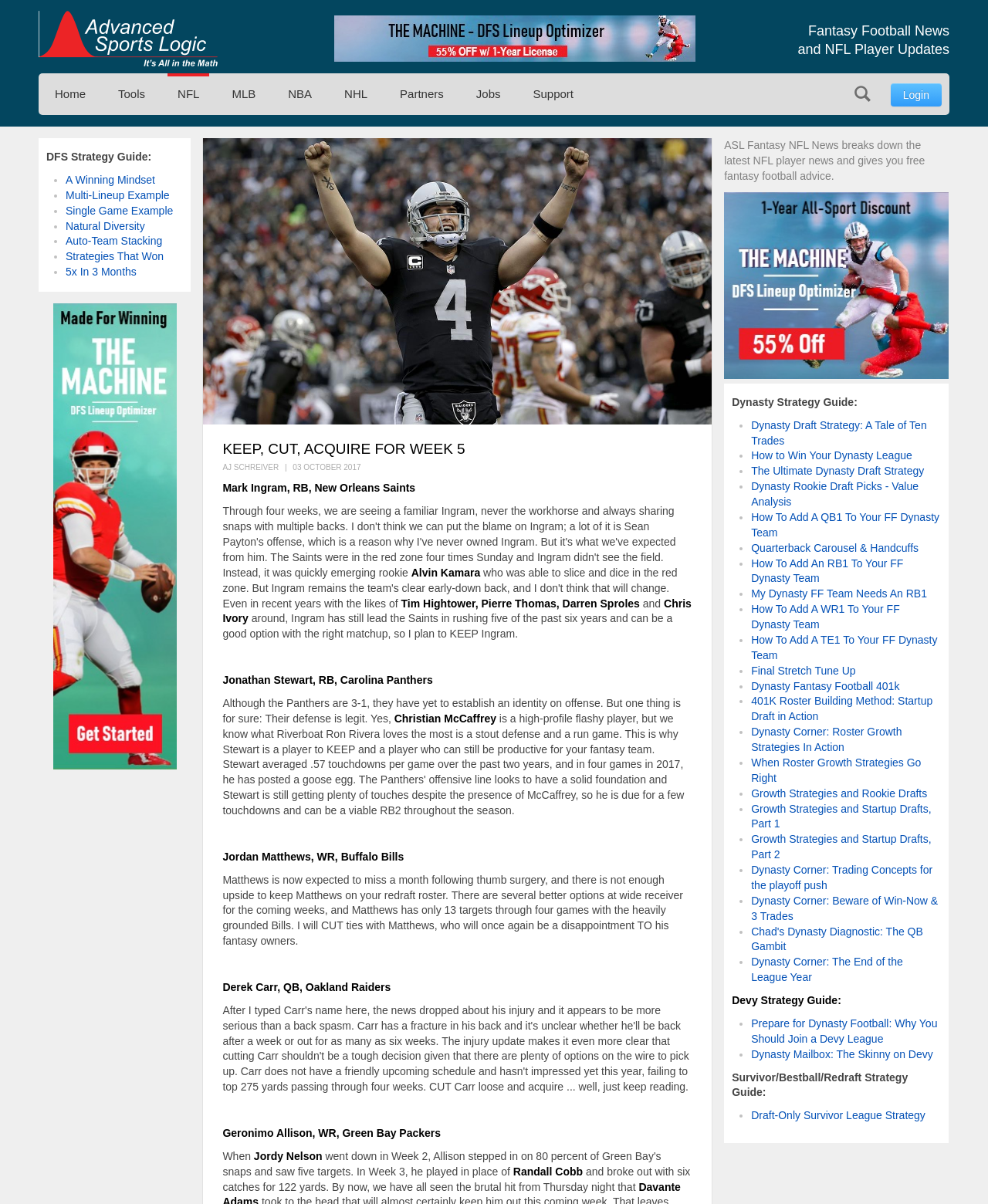Given the element description The Ultimate Dynasty Draft Strategy, predict the bounding box coordinates for the UI element in the webpage screenshot. The format should be (top-left x, top-left y, bottom-right x, bottom-right y), and the values should be between 0 and 1.

[0.76, 0.386, 0.935, 0.396]